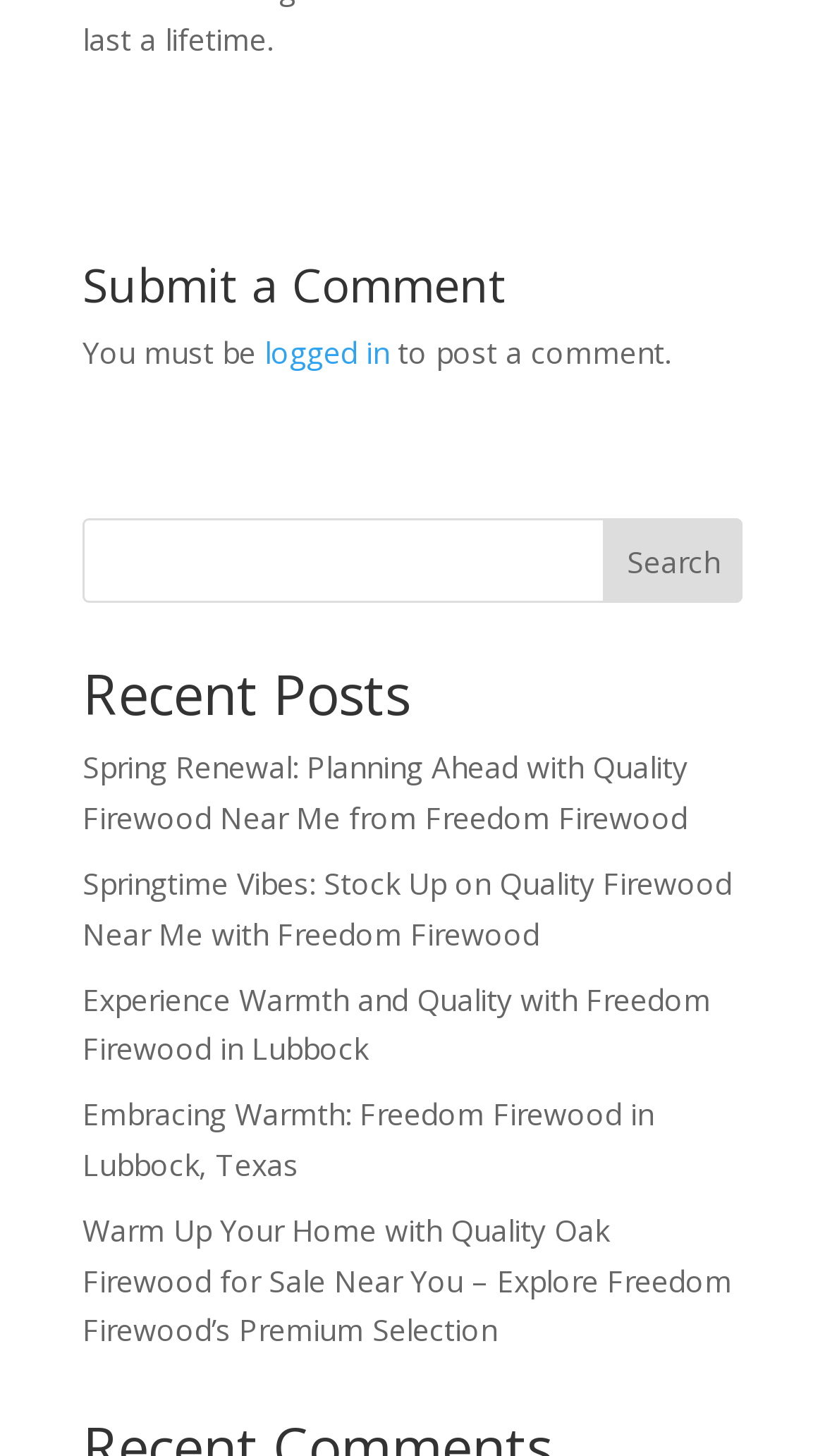What is the purpose of the search box?
Using the image, provide a concise answer in one word or a short phrase.

Search